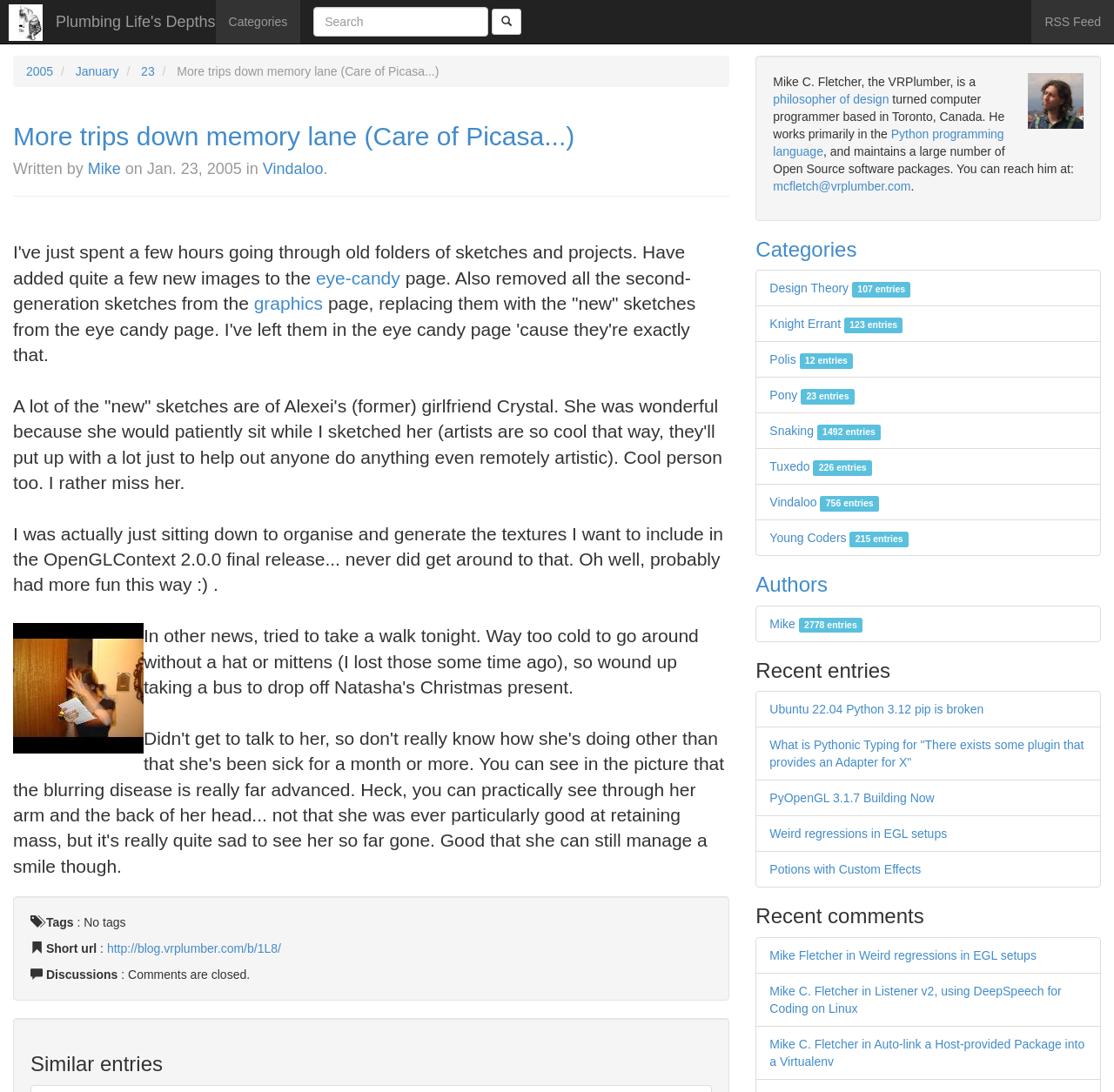Create a detailed summary of all the visual and textual information on the webpage.

This webpage is a personal blog, with a title "Plumbing Life's Depths - More trips down memory lane (Care of Picasa...)". At the top, there is a small image, followed by a link to the blog title, and then a navigation menu with links to "Categories", a search box, and a button with a magnifying glass icon. On the right side, there is a link to the "RSS Feed".

Below the navigation menu, there is a section with links to archives, including "2005", "January", and "23". Next to it, there is a heading that reads "More trips down memory lane (Care of Picasa...) Written by Mike on Jan. 23, 2005 in Vindaloo." This heading is followed by a paragraph of text that mentions the author's experience of going through old folders of sketches and projects, adding new images to the "eye-candy" page, and removing old sketches.

The main content of the page is divided into several sections. The first section has a heading "More trips down memory lane (Care of Picasa...)" and contains several paragraphs of text, with links to other pages, including "eye-candy" and "graphics". The text describes the author's experience of sketching and organizing his artwork.

Below this section, there is a footer with links to "Tags", "Short url", and "Discussions". The footer also mentions that comments are closed.

On the right side of the page, there are several sections with headings, including "Similar entries", "Categories", "Authors", and "Recent entries". Each section contains links to other pages or articles. There are also several images scattered throughout the page.

At the bottom of the page, there is a section with links to "Recent comments", which includes comments from the author, Mike Fletcher.